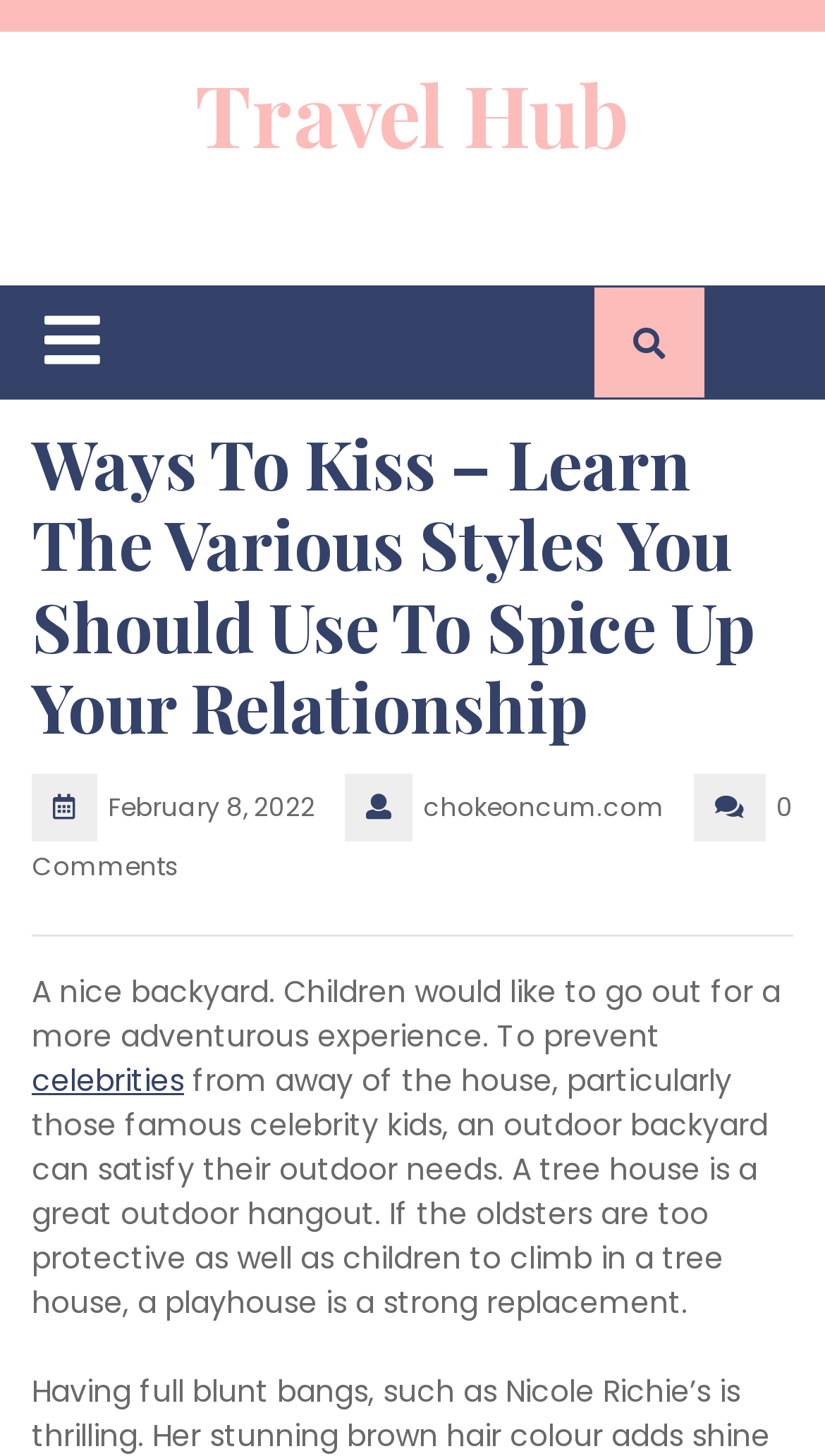Provide your answer in a single word or phrase: 
What is the topic of the article?

Outdoor activities for kids